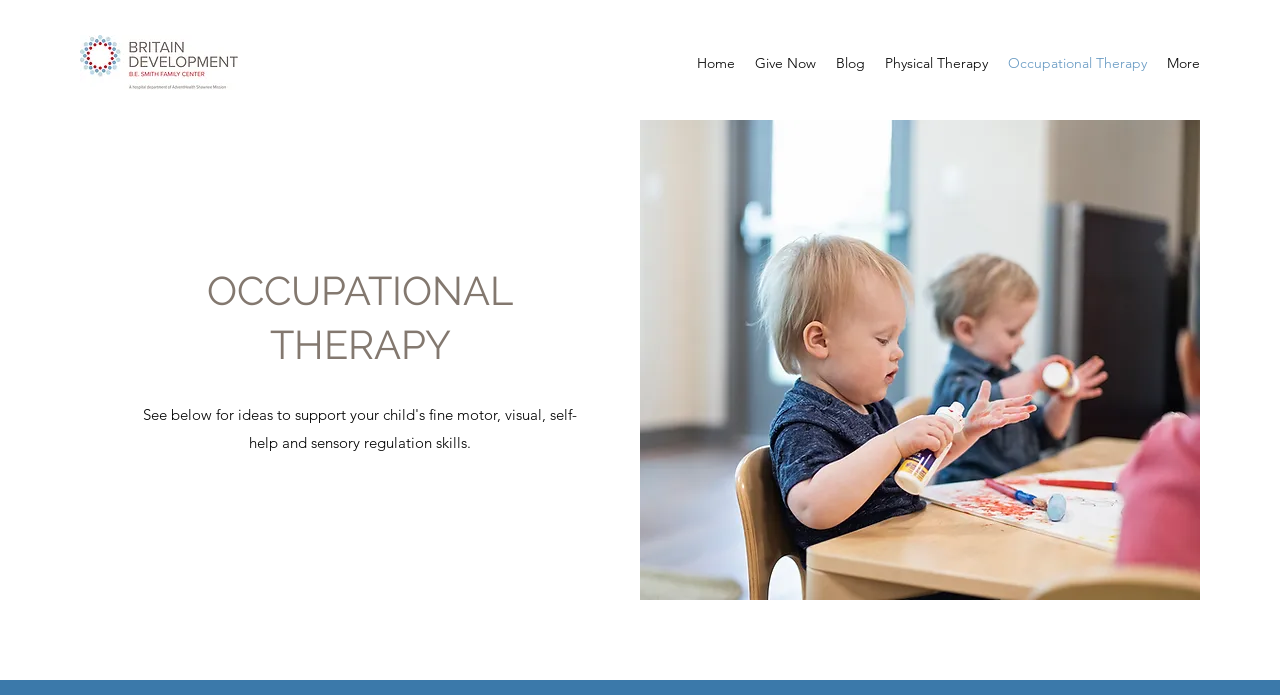What is the title of the main section?
Please give a detailed and elaborate explanation in response to the question.

I found a heading element with the text 'OCCUPATIONAL THERAPY' which is likely the title of the main section.